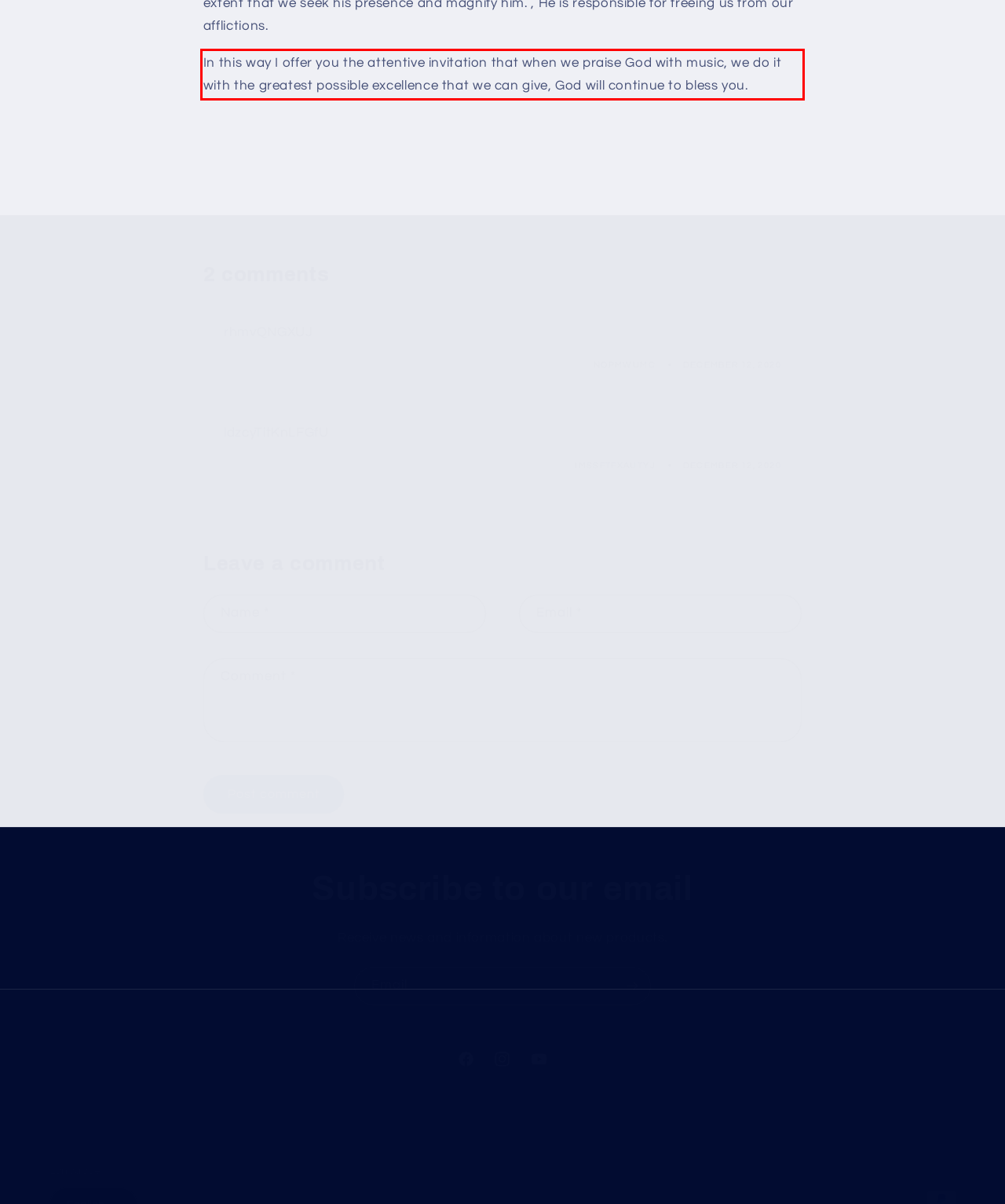Please take the screenshot of the webpage, find the red bounding box, and generate the text content that is within this red bounding box.

In this way I offer you the attentive invitation that when we praise God with music, we do it with the greatest possible excellence that we can give, God will continue to bless you.